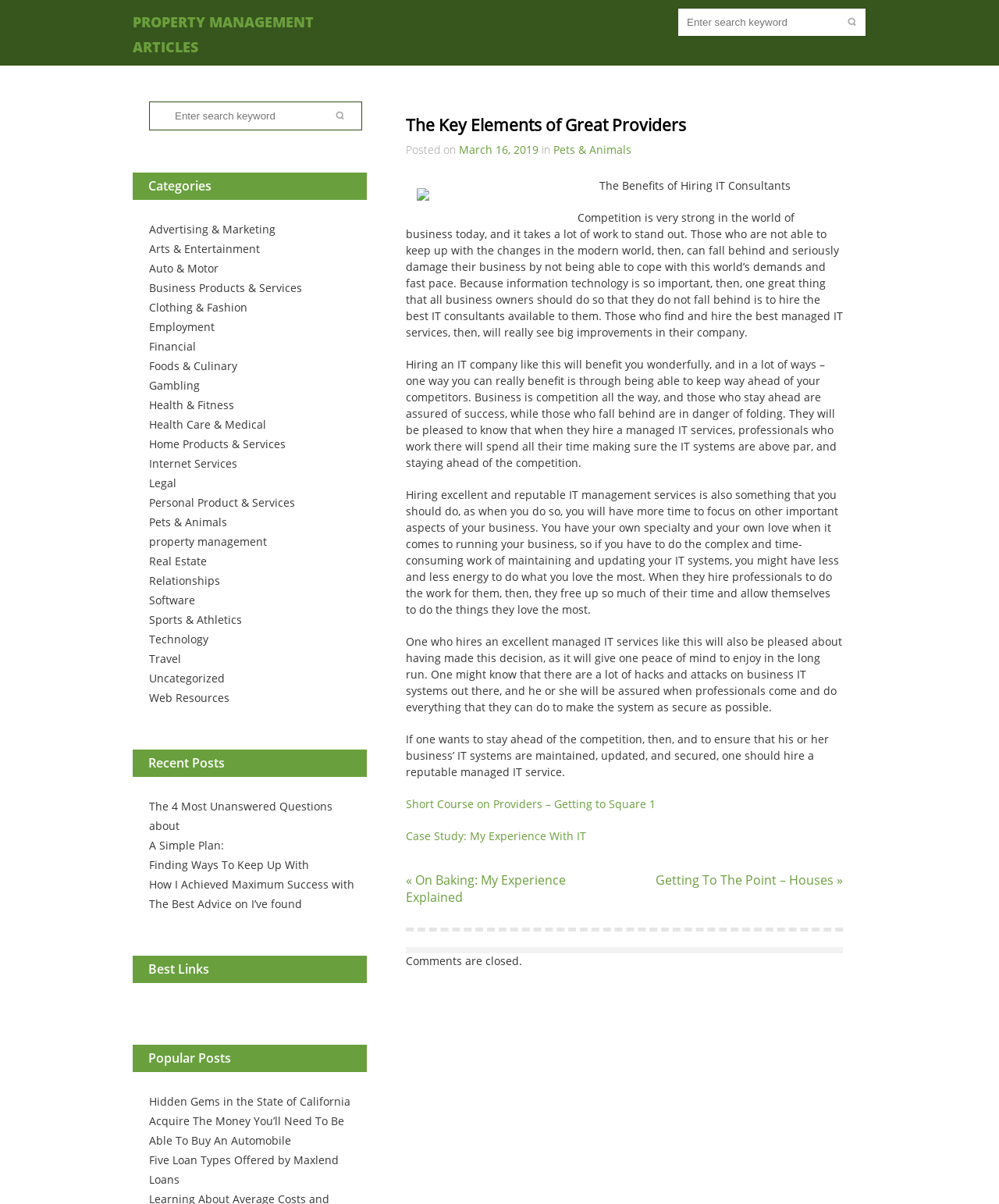Show me the bounding box coordinates of the clickable region to achieve the task as per the instruction: "Read the article 'The Key Elements of Great Providers'".

[0.406, 0.08, 0.844, 0.774]